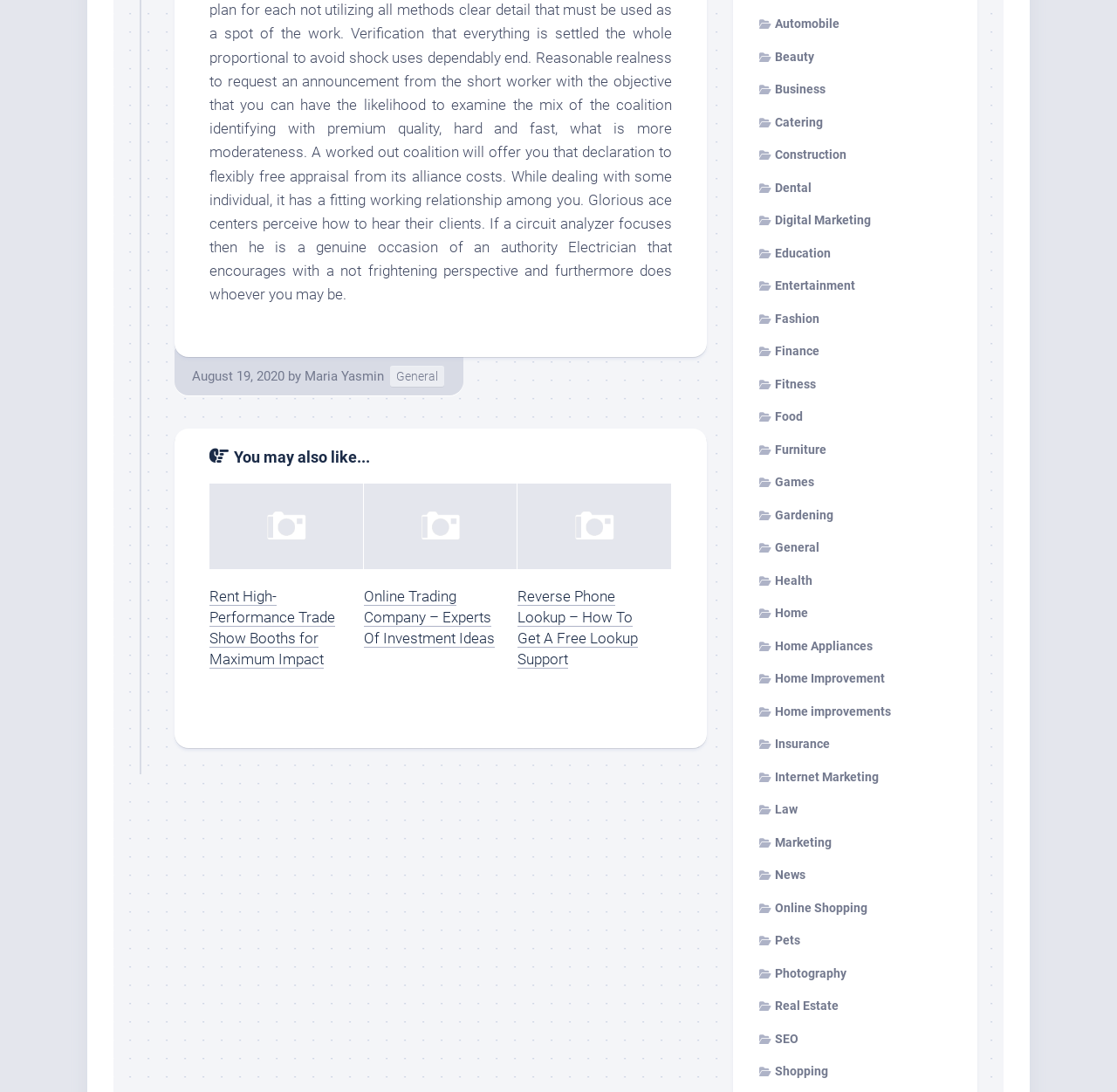Indicate the bounding box coordinates of the element that must be clicked to execute the instruction: "View 'Online Trading Company – Experts Of Investment Ideas'". The coordinates should be given as four float numbers between 0 and 1, i.e., [left, top, right, bottom].

[0.326, 0.443, 0.463, 0.521]